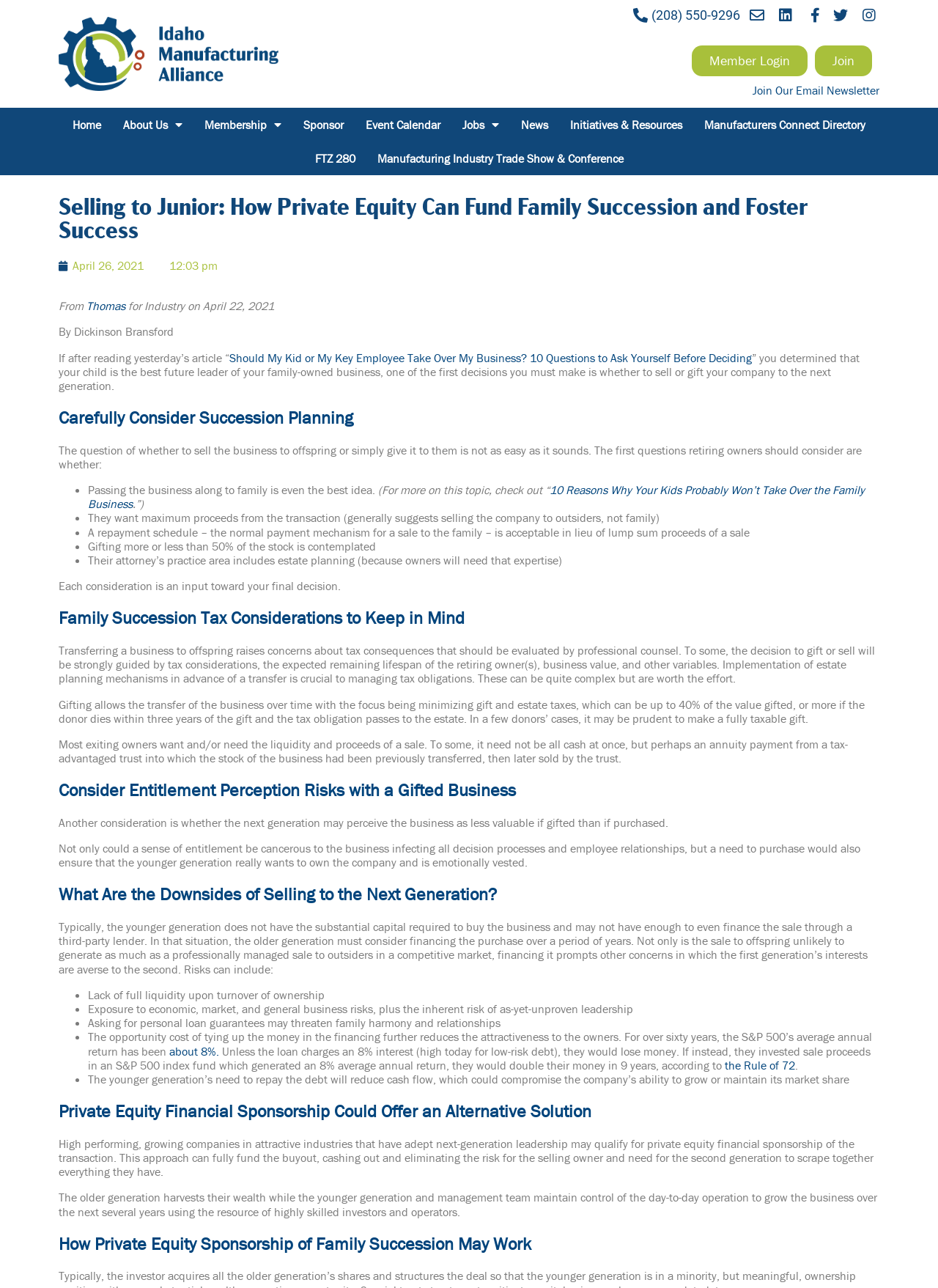Please indicate the bounding box coordinates of the element's region to be clicked to achieve the instruction: "Subscribe to the newsletter". Provide the coordinates as four float numbers between 0 and 1, i.e., [left, top, right, bottom].

[0.787, 0.133, 0.859, 0.149]